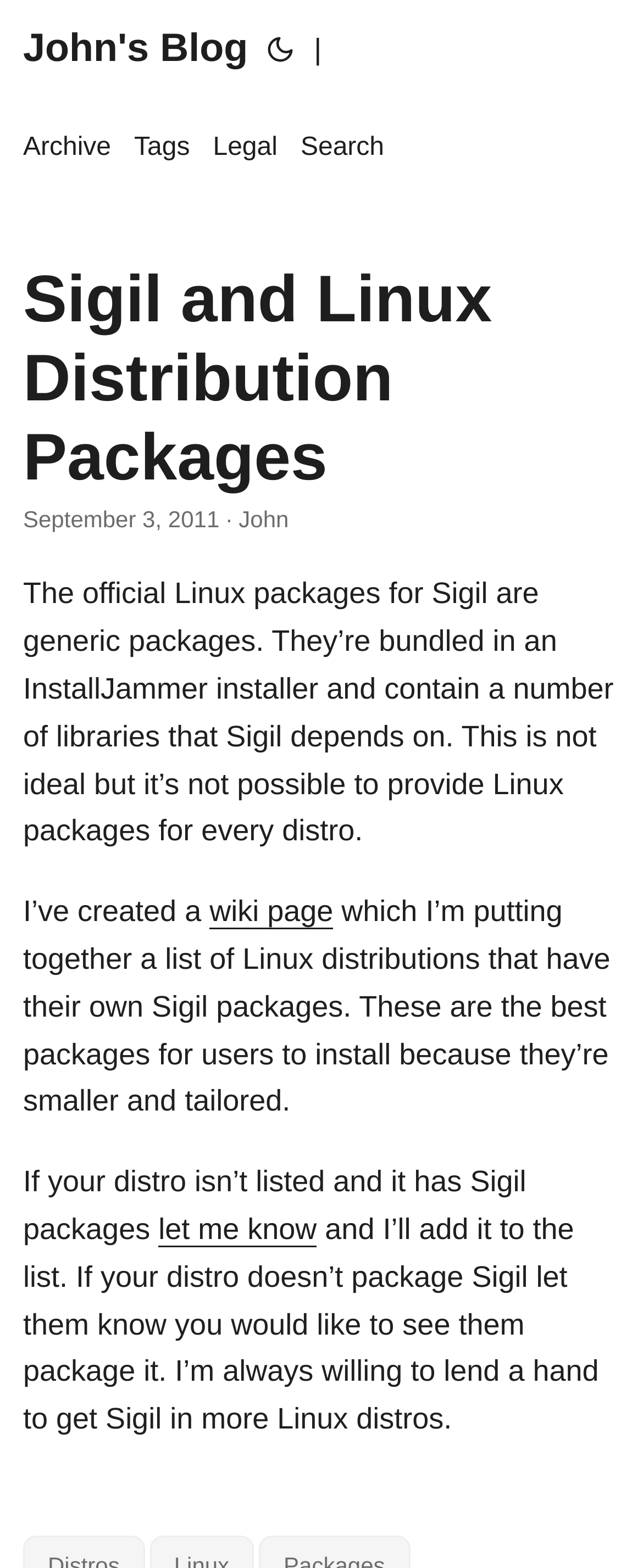Refer to the image and provide an in-depth answer to the question: 
What is the author of the article?

The author of the article can be found by looking at the text '· John' which is located below the article title and date.